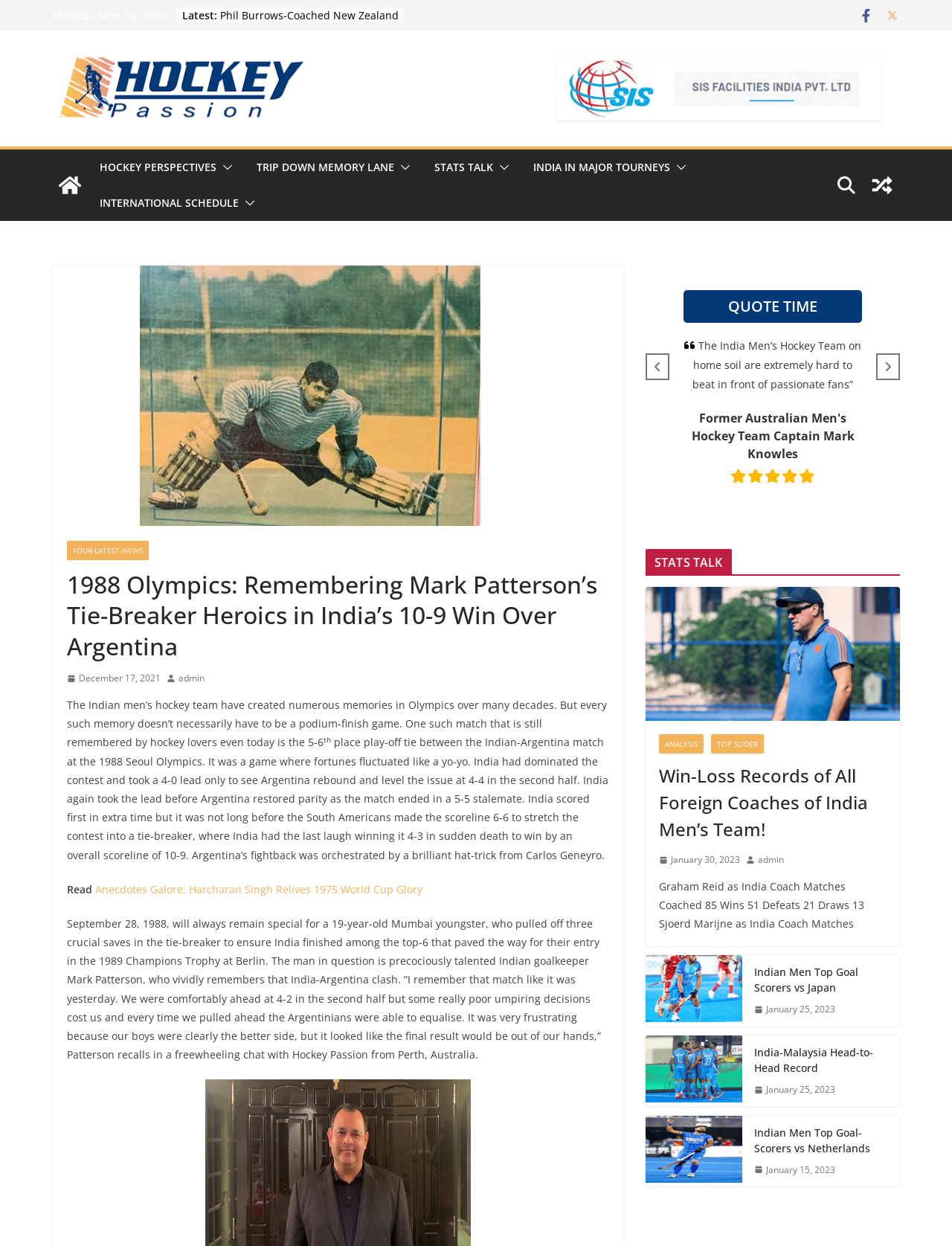Given the element description parent_node: QUOTE TIME aria-label="Next slide", identify the bounding box coordinates for the UI element on the webpage screenshot. The format should be (top-left x, top-left y, bottom-right x, bottom-right y), with values between 0 and 1.

[0.92, 0.284, 0.945, 0.305]